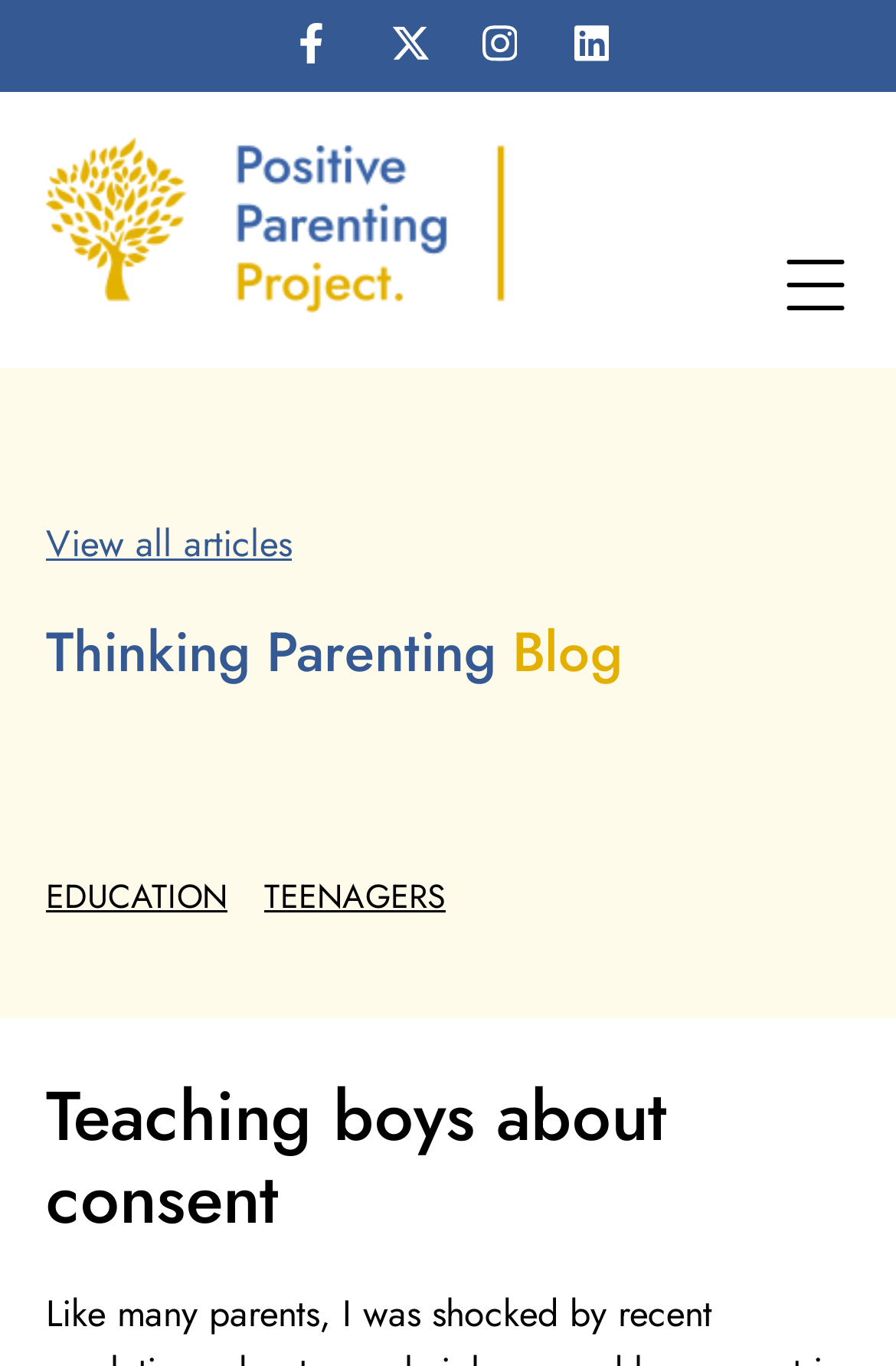Find the bounding box coordinates of the element's region that should be clicked in order to follow the given instruction: "Go to EDUCATION". The coordinates should consist of four float numbers between 0 and 1, i.e., [left, top, right, bottom].

[0.051, 0.64, 0.254, 0.674]